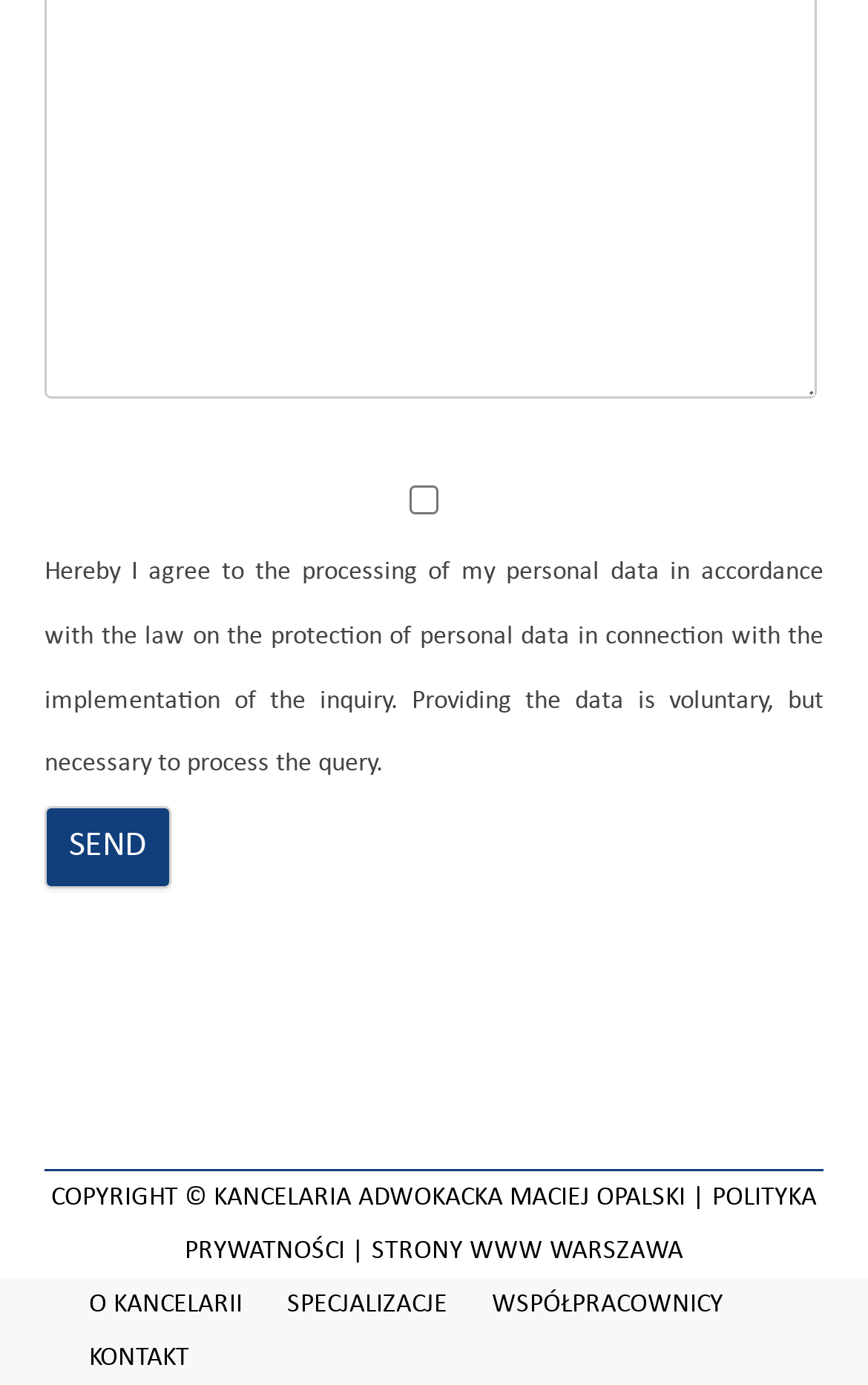What is the last link in the footer?
Look at the image and respond with a one-word or short phrase answer.

KONTAKT